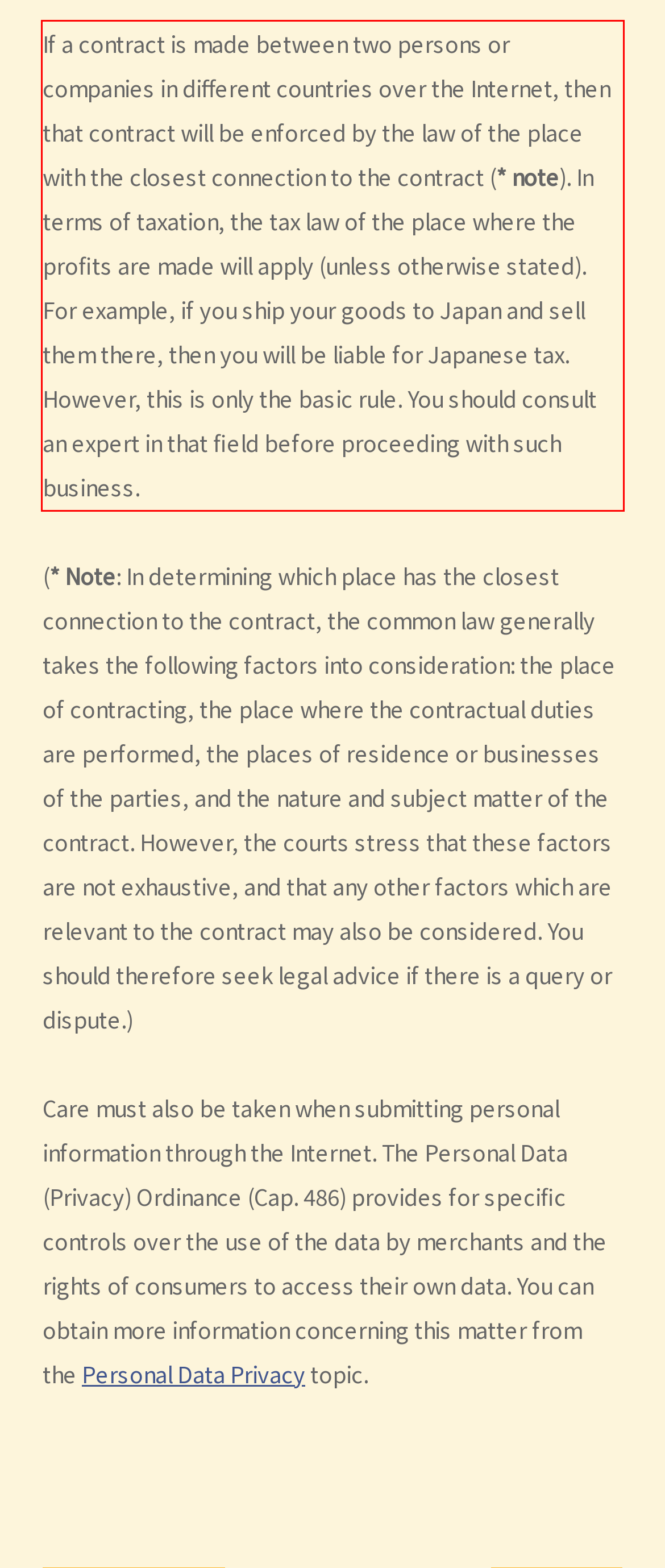Please use OCR to extract the text content from the red bounding box in the provided webpage screenshot.

If a contract is made between two persons or companies in different countries over the Internet, then that contract will be enforced by the law of the place with the closest connection to the contract (* note). In terms of taxation, the tax law of the place where the profits are made will apply (unless otherwise stated). For example, if you ship your goods to Japan and sell them there, then you will be liable for Japanese tax. However, this is only the basic rule. You should consult an expert in that field before proceeding with such business.